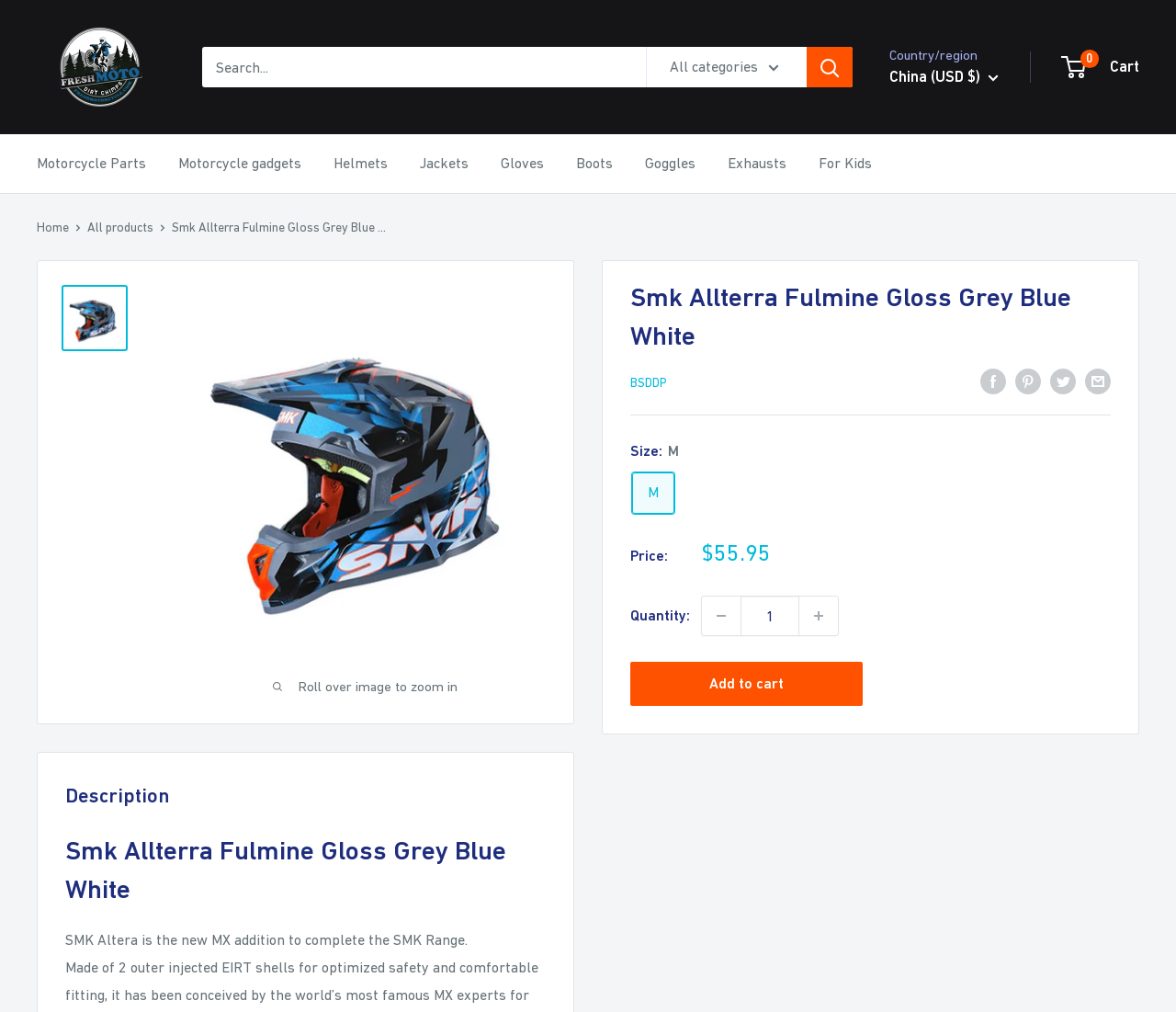Provide a thorough description of the webpage's content and layout.

This webpage appears to be a product page for a motorcycle helmet, specifically the Smk Allterra Fulmine Gloss Grey Blue White. At the top left, there is a logo and a link to the Freshmotorcycle website. Next to it, there is a search bar with a dropdown menu for categories. On the top right, there are links to the cart, country/region selection, and a button to search.

Below the top navigation, there are several links to different categories, including Motorcycle Parts, Helmets, Jackets, and more. These links are arranged horizontally across the page.

The main content of the page is focused on the product, with a large image of the helmet taking up most of the left side of the page. Above the image, there is a breadcrumb navigation showing the path from the home page to the current product page. Below the image, there is a link to zoom in on the image.

On the right side of the page, there is a section with product information, including the product name, price, and a description. The price is listed as $55.95, and there is a button to add the product to the cart. Below the product information, there are social media links to share the product on Facebook, Pinterest, Twitter, and via email.

Further down the page, there is a section with a heading "Description" and a brief text describing the product as the new MX addition to complete the SMK Range.